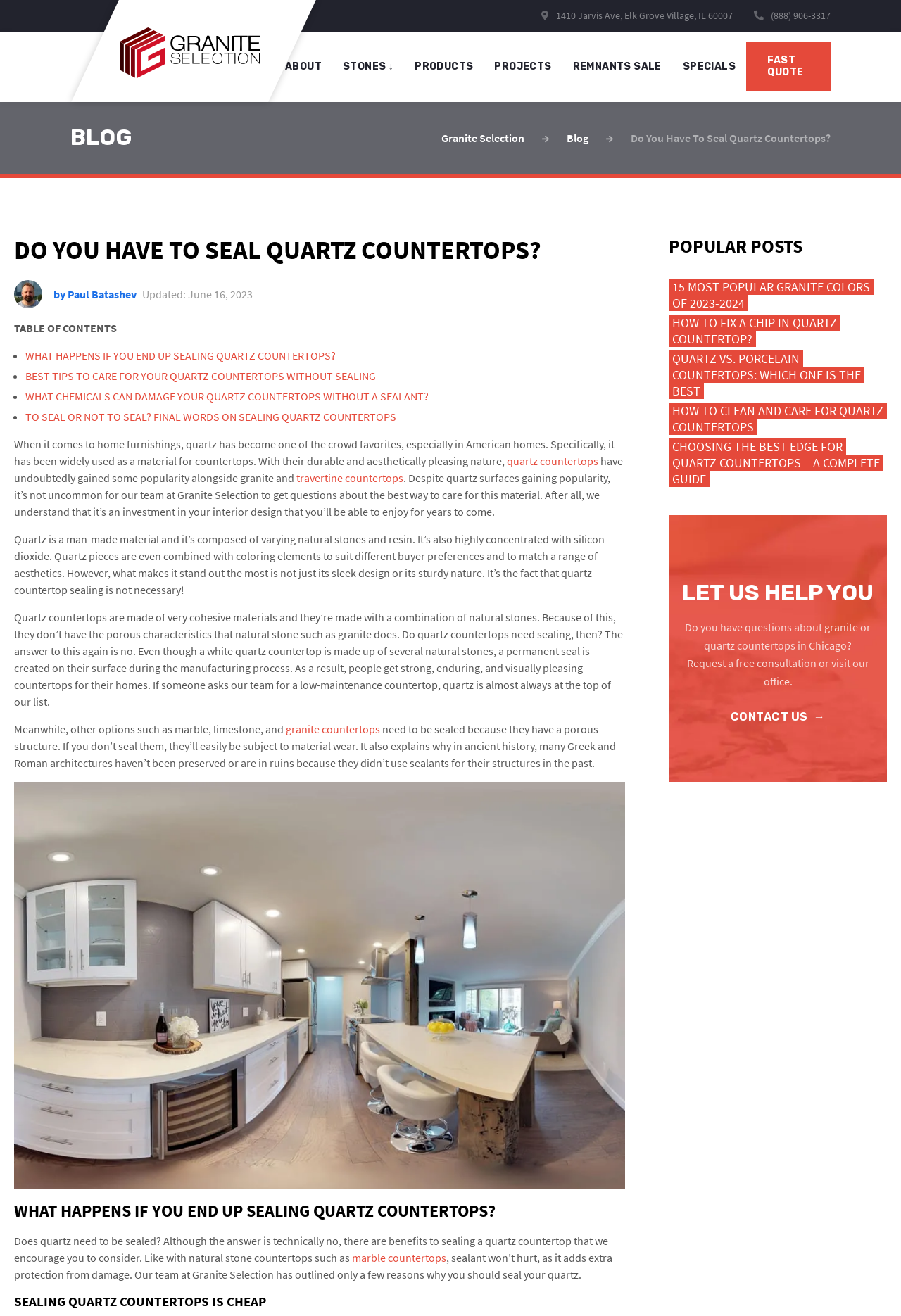Provide the bounding box coordinates of the HTML element described as: "by Paul Batashev". The bounding box coordinates should be four float numbers between 0 and 1, i.e., [left, top, right, bottom].

[0.016, 0.213, 0.152, 0.234]